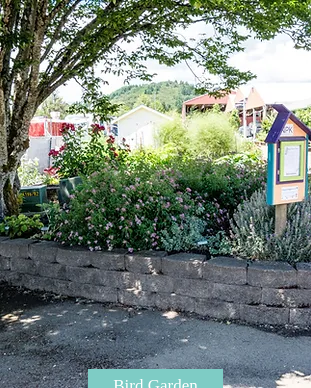Reply to the question with a single word or phrase:
What is the weather condition depicted in the image?

Sunny and warm